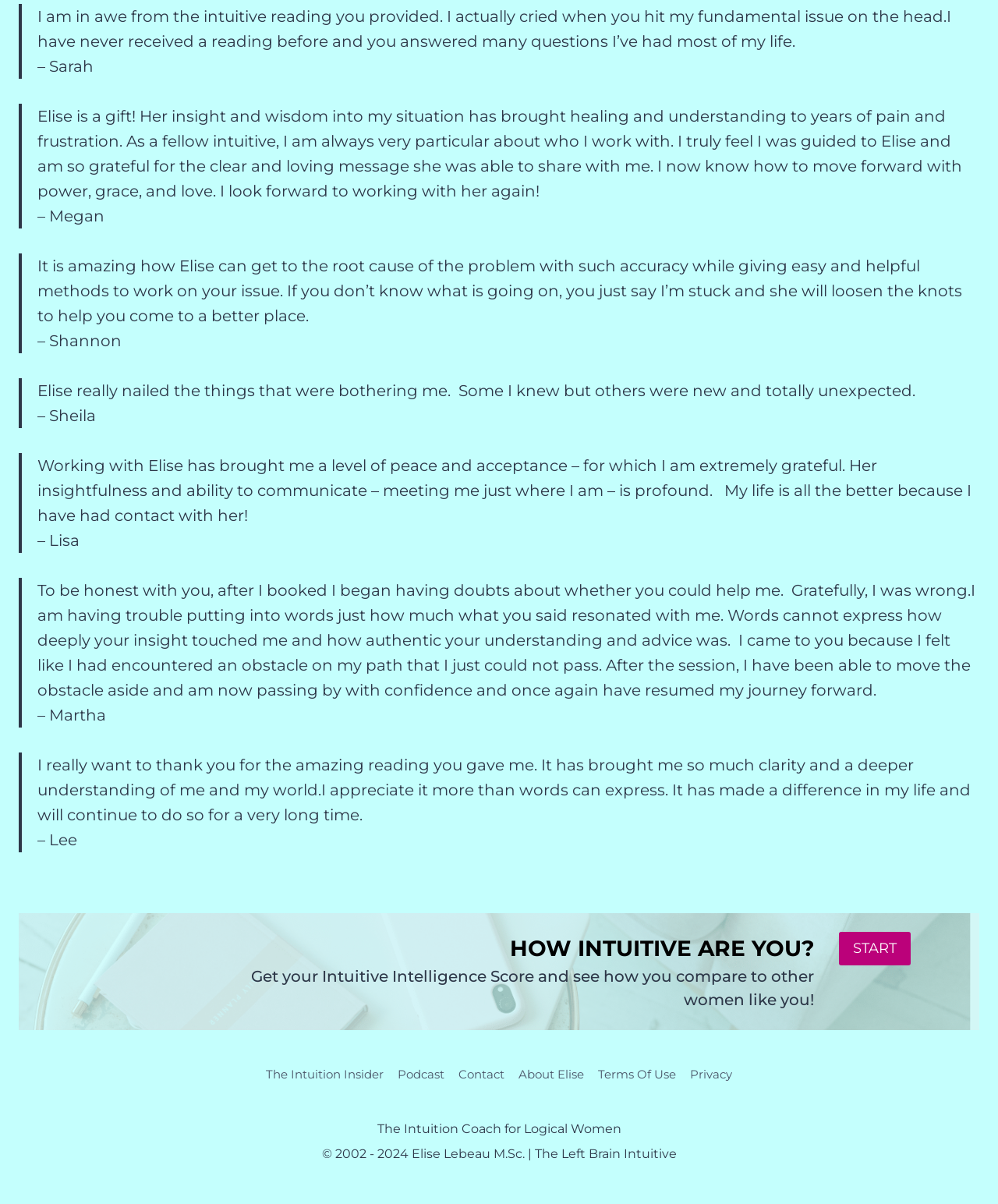Give a short answer to this question using one word or a phrase:
What is the purpose of the 'START' button?

Get Intuitive Intelligence Score